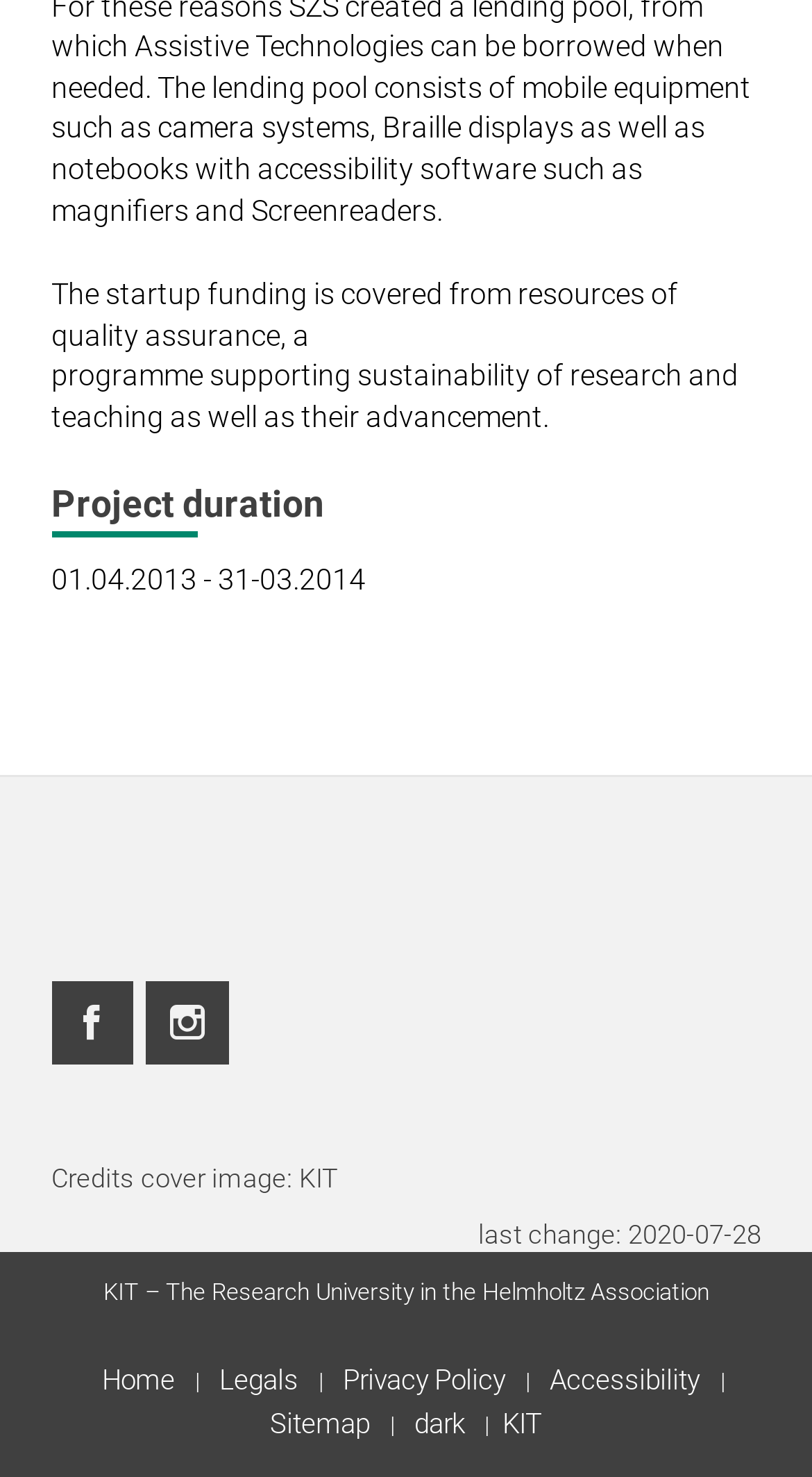What is the project duration?
Use the image to give a comprehensive and detailed response to the question.

I found the answer by looking at the heading 'Project duration' and the corresponding static text '01.04.2013 - 31-03.2014' which is located below it.